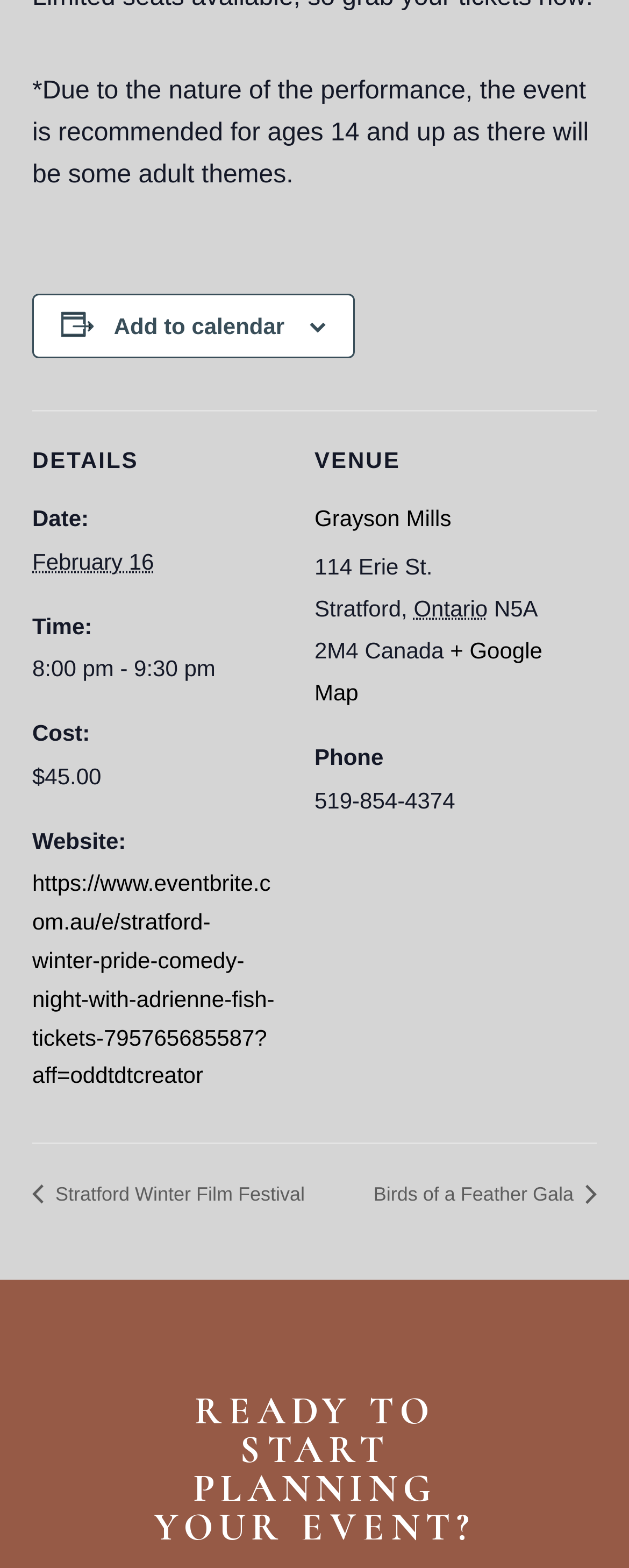Please determine the bounding box of the UI element that matches this description: « getFile(). The coordinates should be given as (top-left x, top-left y, bottom-right x, bottom-right y), with all values between 0 and 1.

None